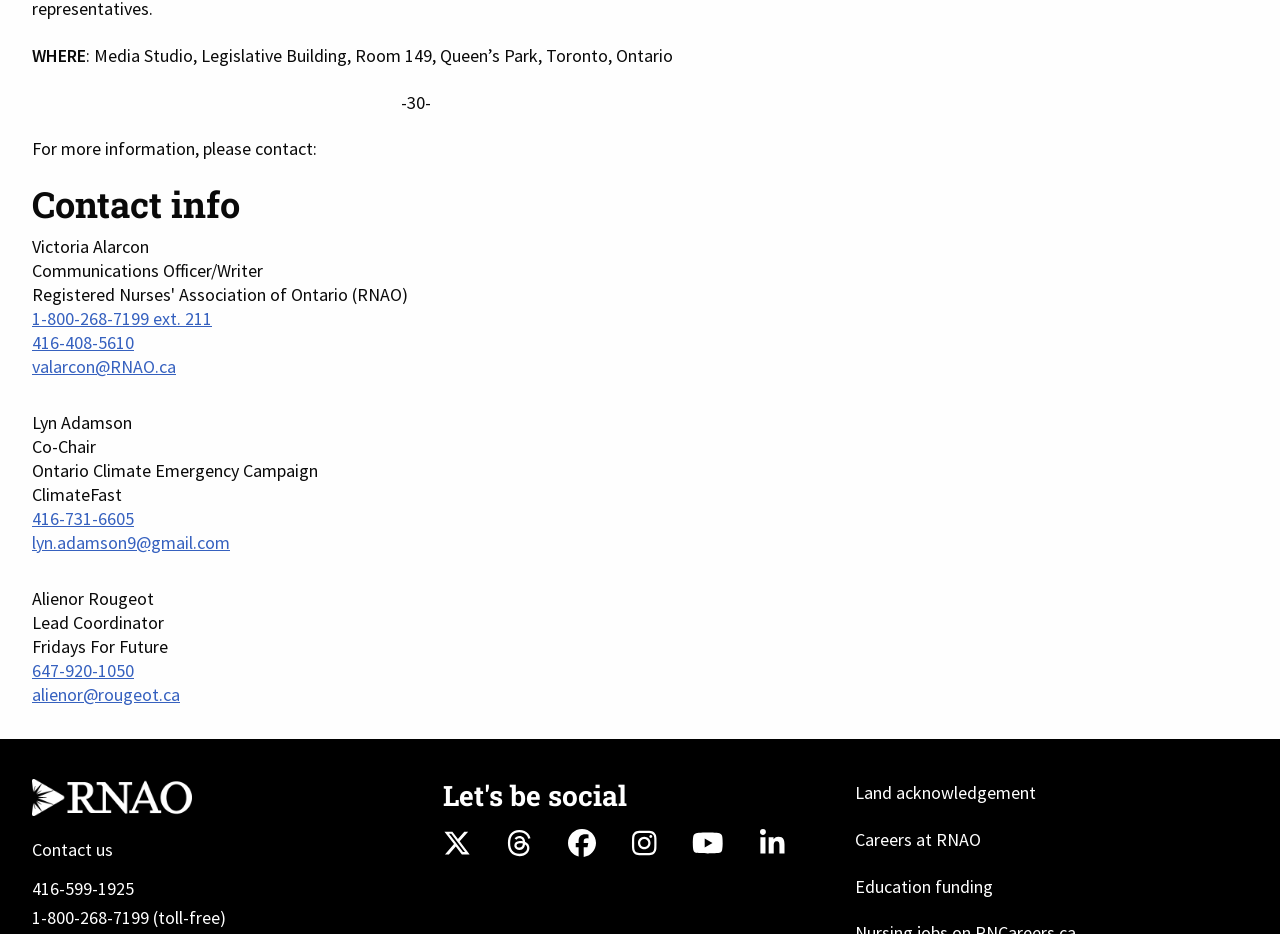Please locate the bounding box coordinates of the element that needs to be clicked to achieve the following instruction: "Visit RNAO Twitter page". The coordinates should be four float numbers between 0 and 1, i.e., [left, top, right, bottom].

[0.346, 0.884, 0.368, 0.923]